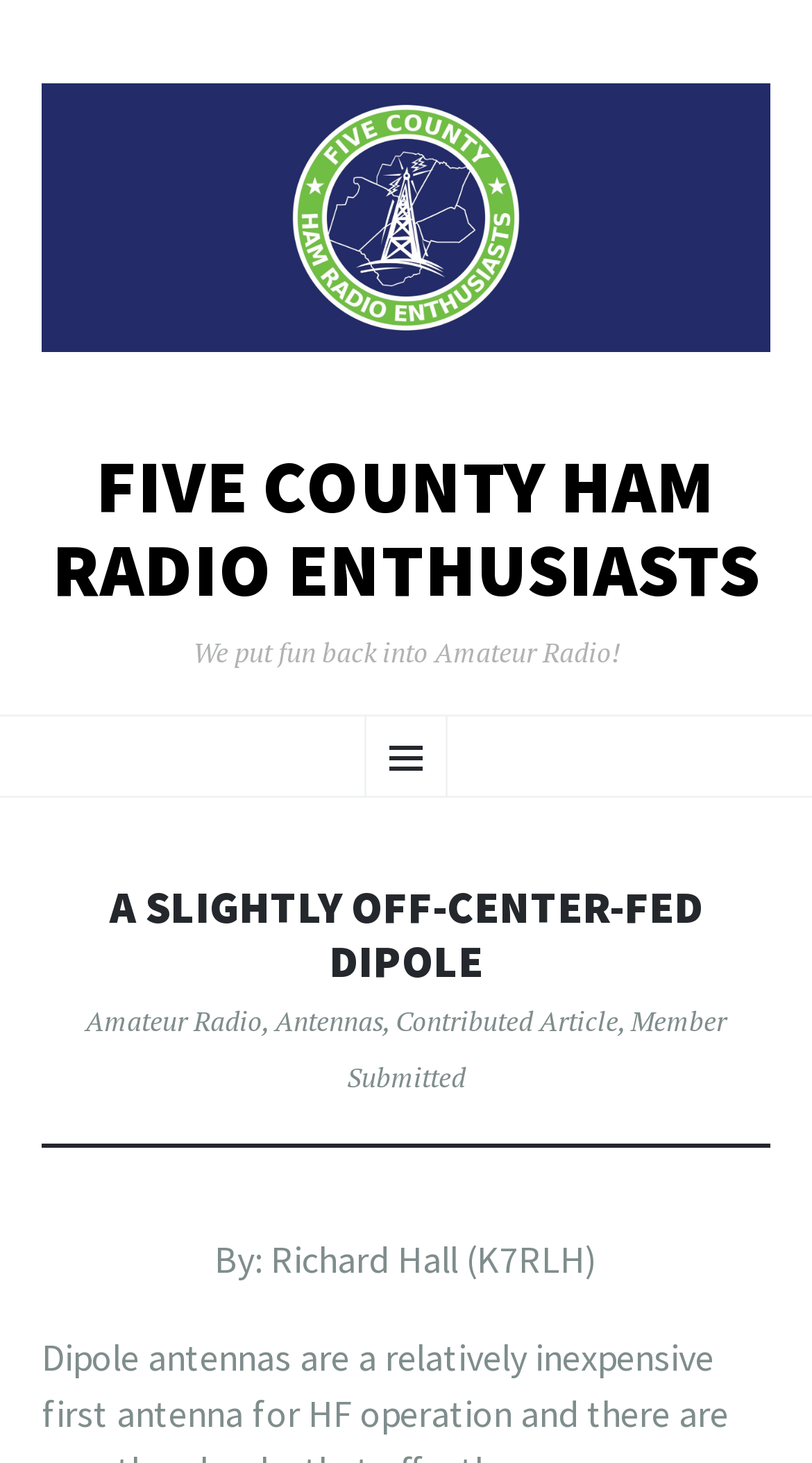Give a one-word or one-phrase response to the question:
What type of content is the webpage primarily about?

Amateur Radio